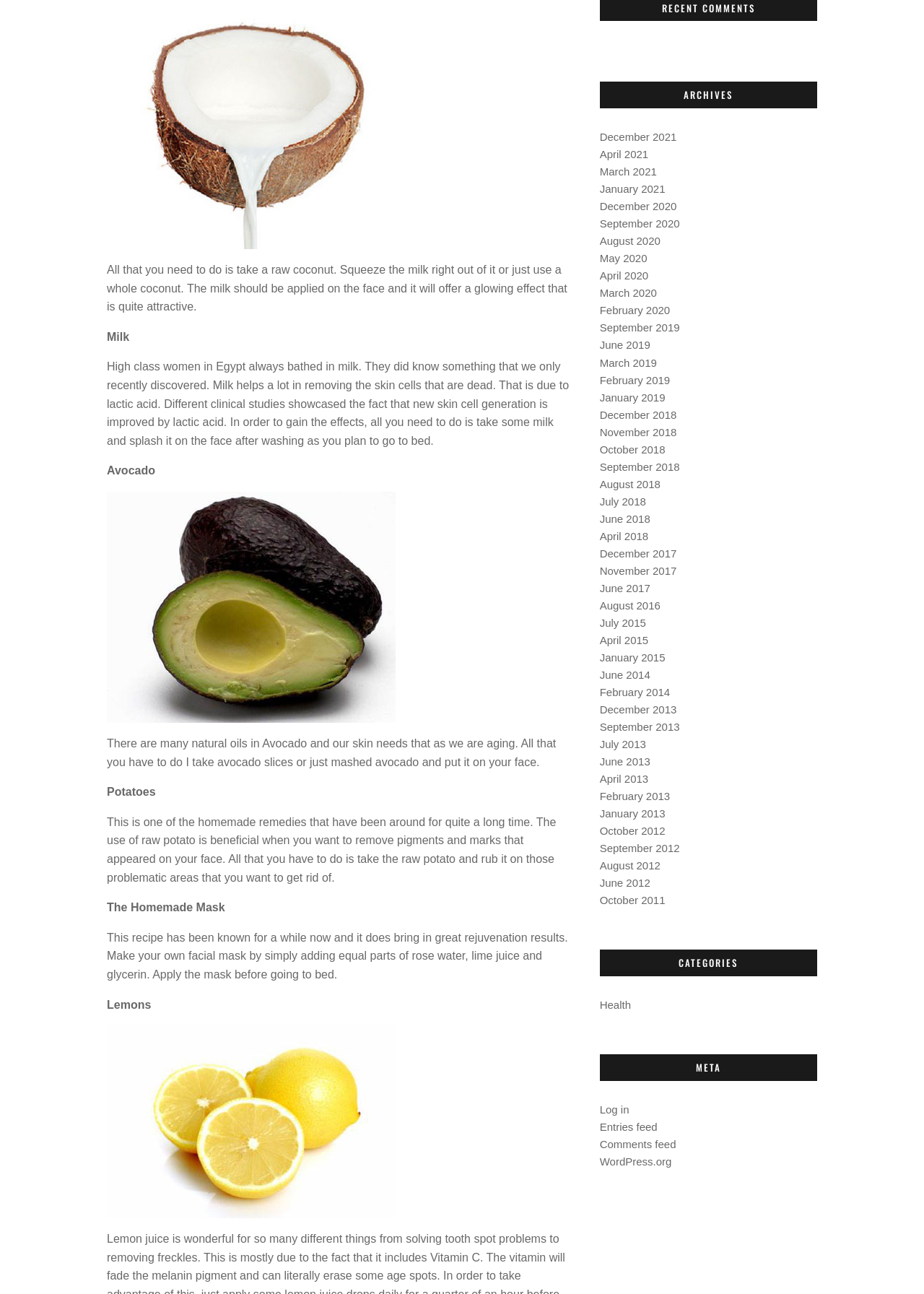Please provide the bounding box coordinates in the format (top-left x, top-left y, bottom-right x, bottom-right y). Remember, all values are floating point numbers between 0 and 1. What is the bounding box coordinate of the region described as: April 2020

[0.649, 0.208, 0.702, 0.218]